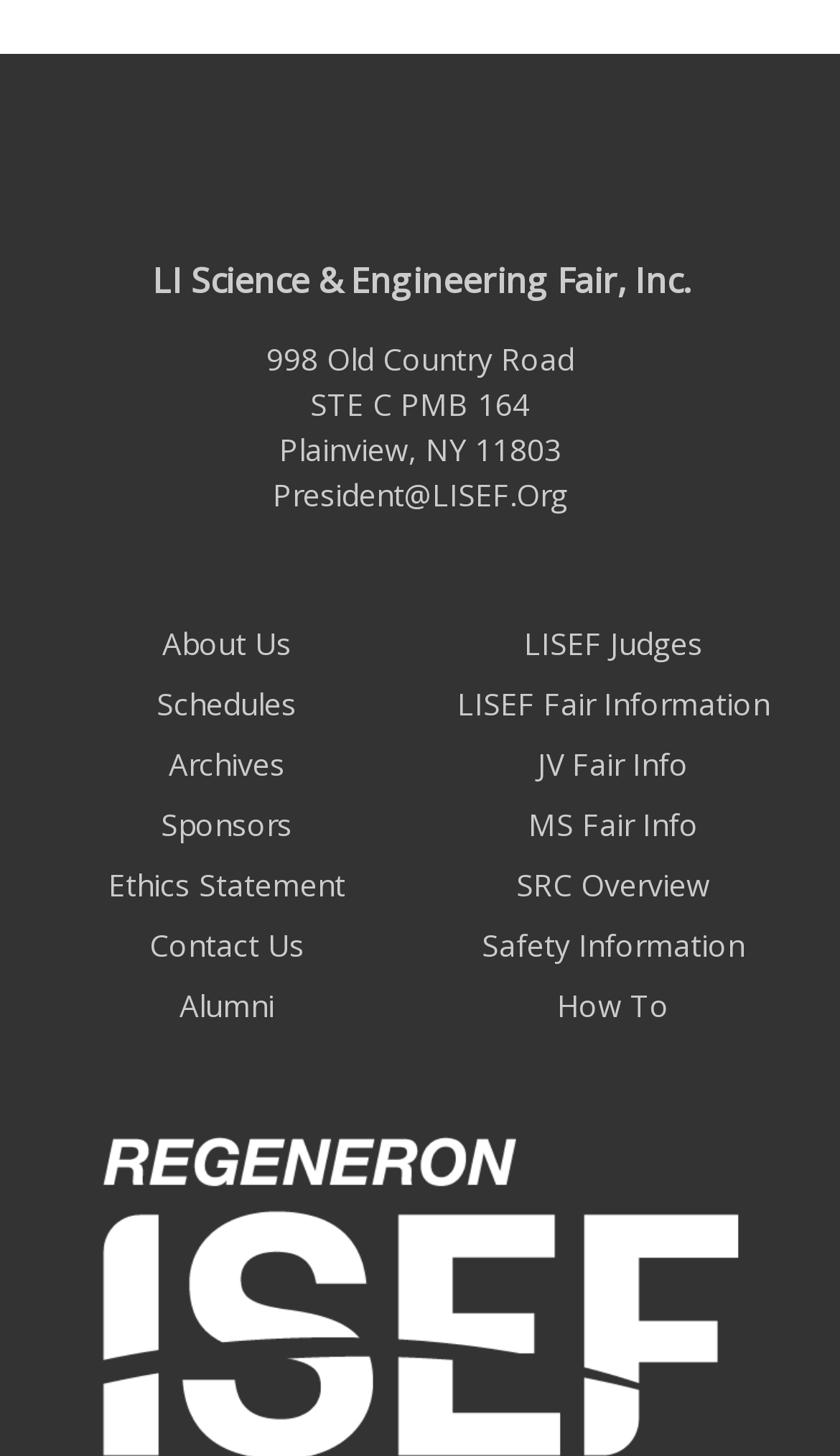Determine the bounding box coordinates of the clickable element necessary to fulfill the instruction: "contact us". Provide the coordinates as four float numbers within the 0 to 1 range, i.e., [left, top, right, bottom].

[0.178, 0.636, 0.362, 0.664]